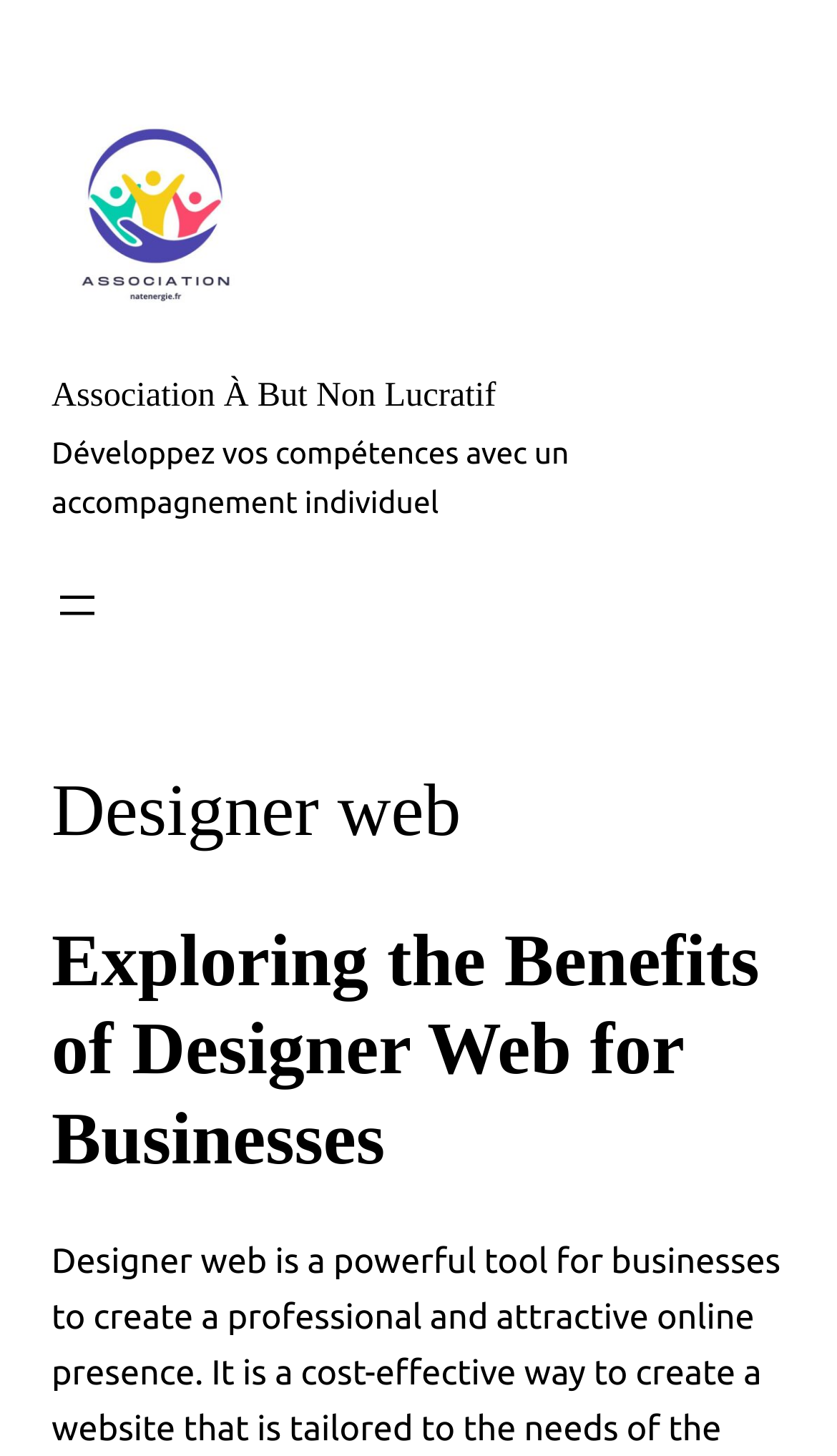What is the name of the organization?
Please ensure your answer is as detailed and informative as possible.

I determined the answer by looking at the link and image elements at the top of the webpage, which both have the text 'Association à but non lucratif'. This suggests that this is the name of the organization.